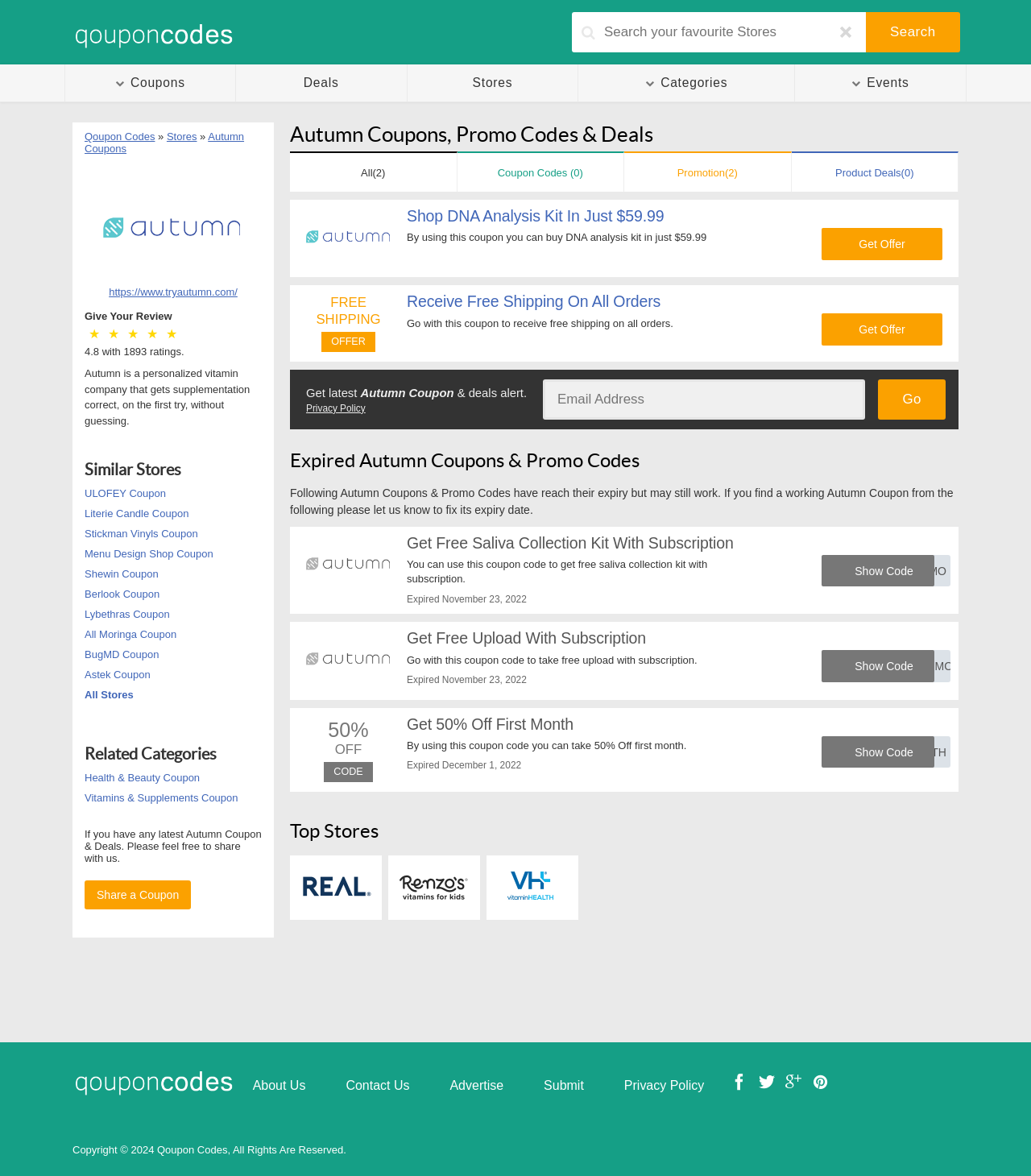What is the rating of Autumn based on user reviews?
Use the image to answer the question with a single word or phrase.

4.8